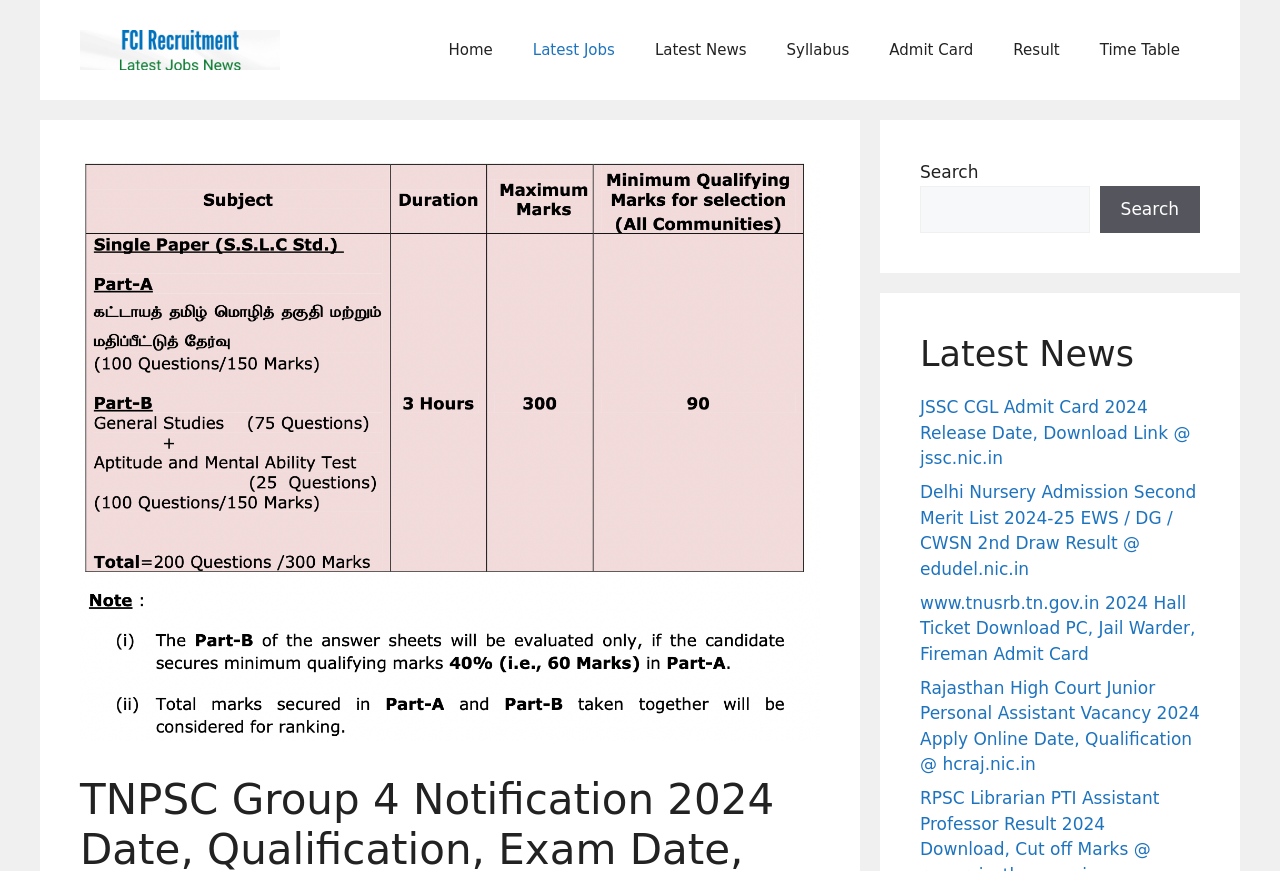How many news articles are listed on the webpage?
Please utilize the information in the image to give a detailed response to the question.

The webpage lists four news articles under the 'Latest News' section, each with a link to a different article.